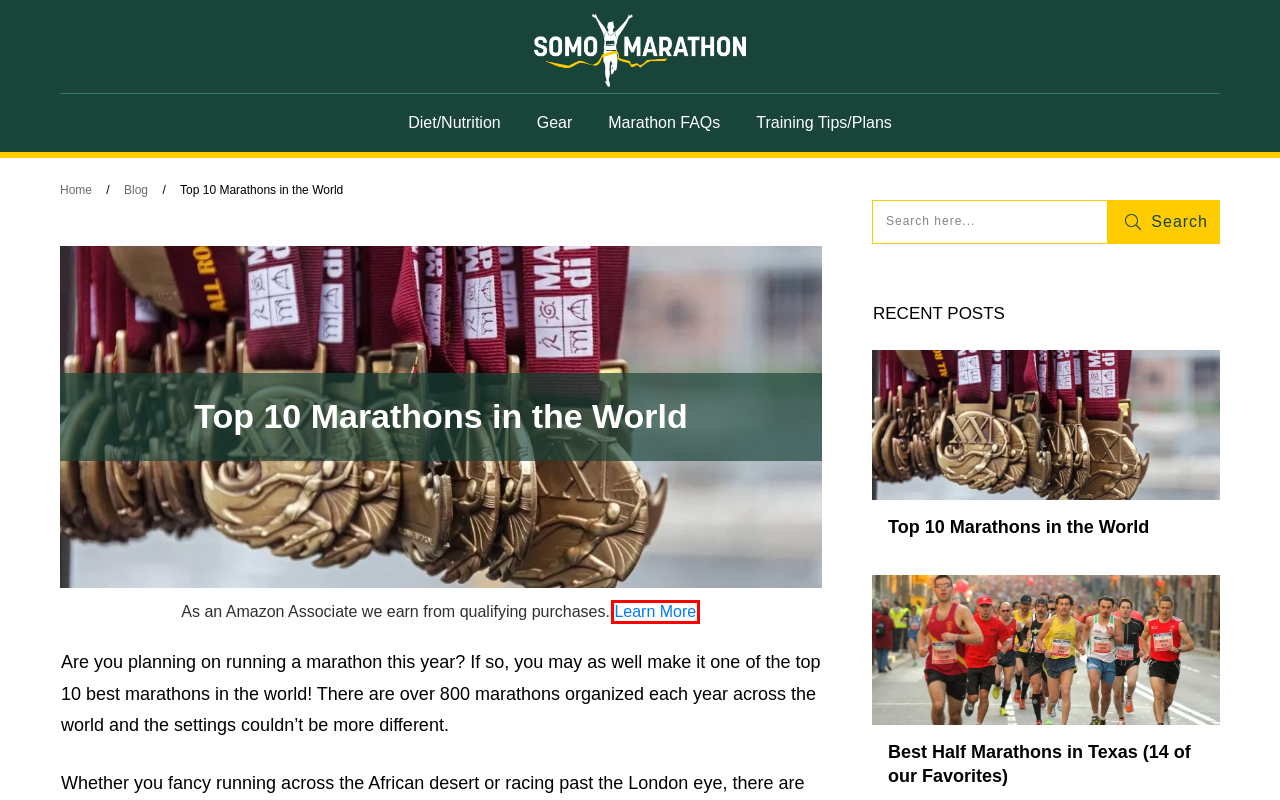You have a screenshot of a webpage with a red bounding box around an element. Identify the webpage description that best fits the new page that appears after clicking the selected element in the red bounding box. Here are the candidates:
A. Honolulu Marathon | 26.2 miles in Paradise | December 8, 2024 : Honolulu Marathon
B. Home - TCS London Marathon - TCS London Marathon
C. Best Half Marathons in Texas (14 of our Favorites) - Somo Marathon
D. How to Carb Load Before a Marathon - Somo Marathon
E. TCS Amsterdam Marathon – TCS Amsterdam Marathon - EN
F. Register for The Uganda Marathon - An Adventure Like No Other
G. Affiliate Disclosure - Somo Marathon
H. BMW BERLIN-MARATHON: bmw-berlin-marathon.com

G